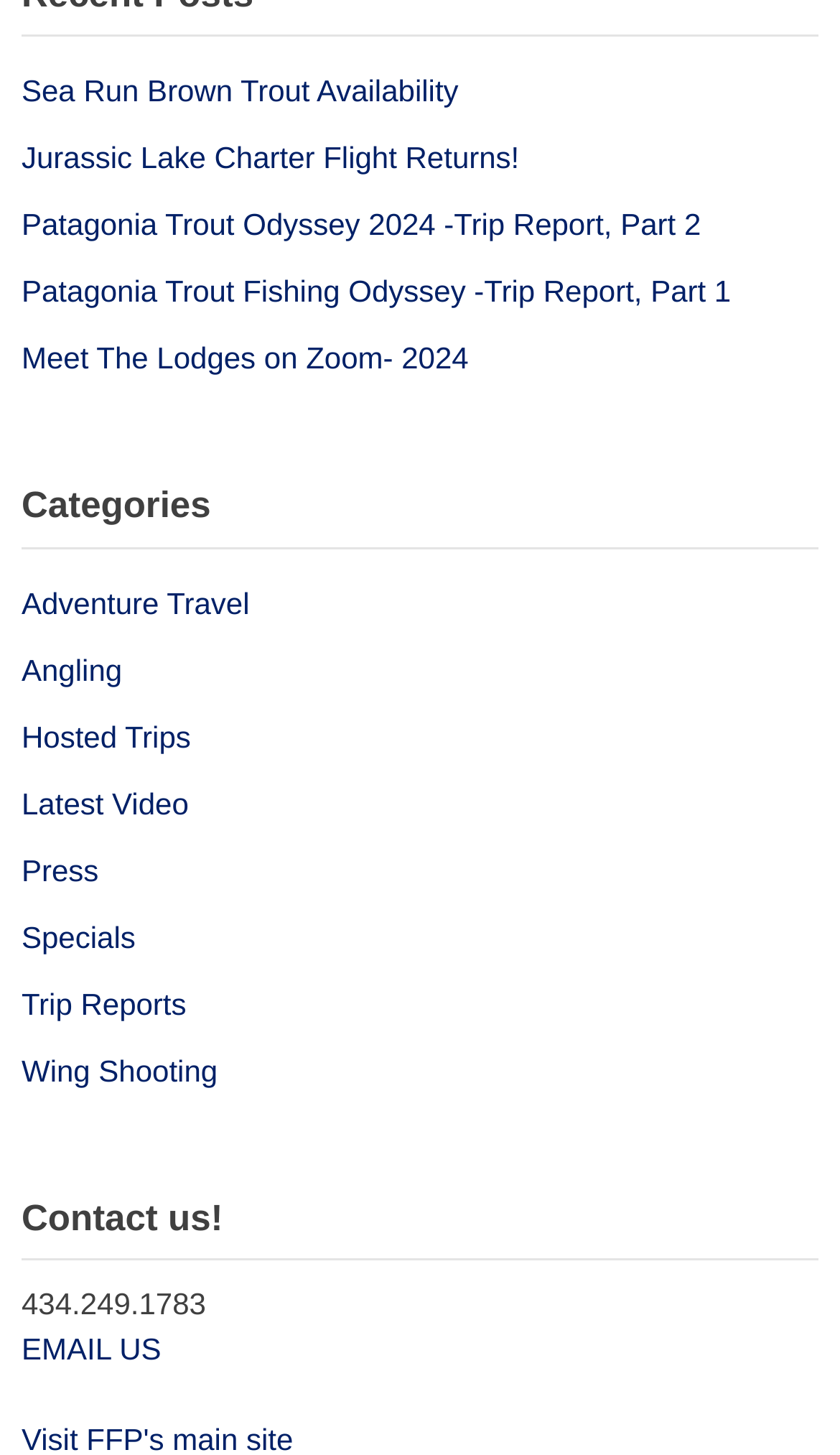Predict the bounding box coordinates for the UI element described as: "Sea Run Brown Trout Availability". The coordinates should be four float numbers between 0 and 1, presented as [left, top, right, bottom].

[0.026, 0.051, 0.546, 0.075]